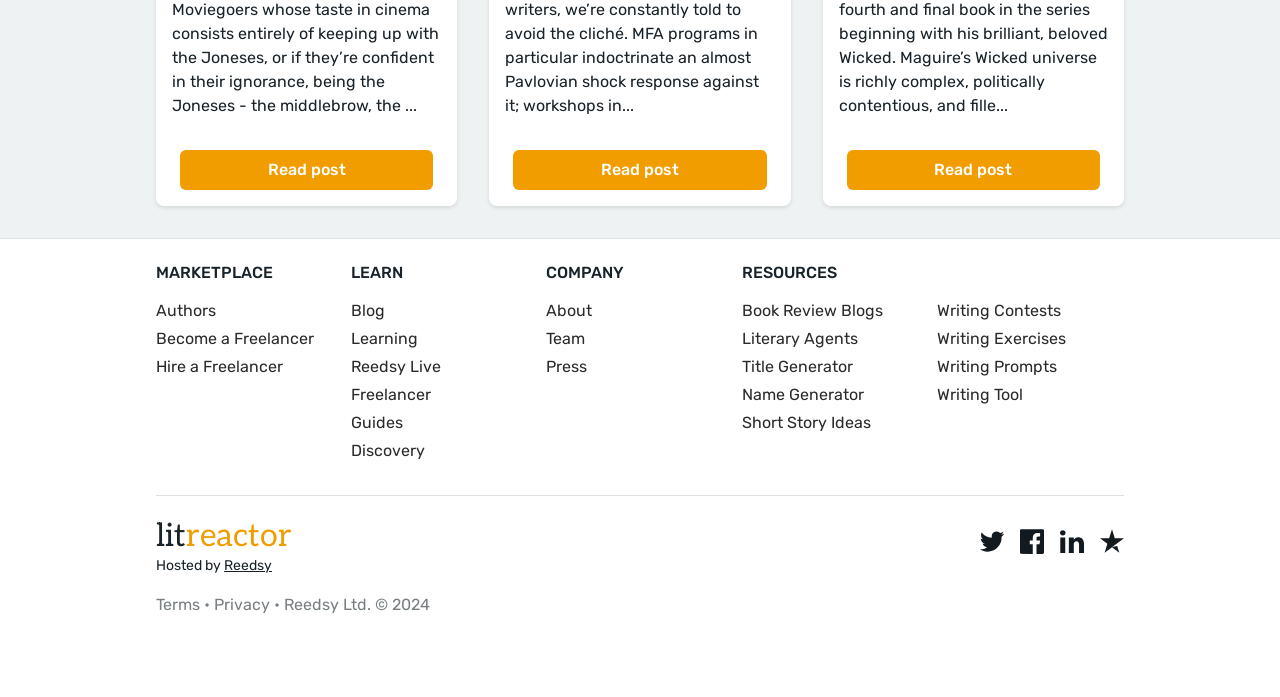Answer the following query concisely with a single word or phrase:
What is the text next to the 'Hosted by' link?

Reedsy